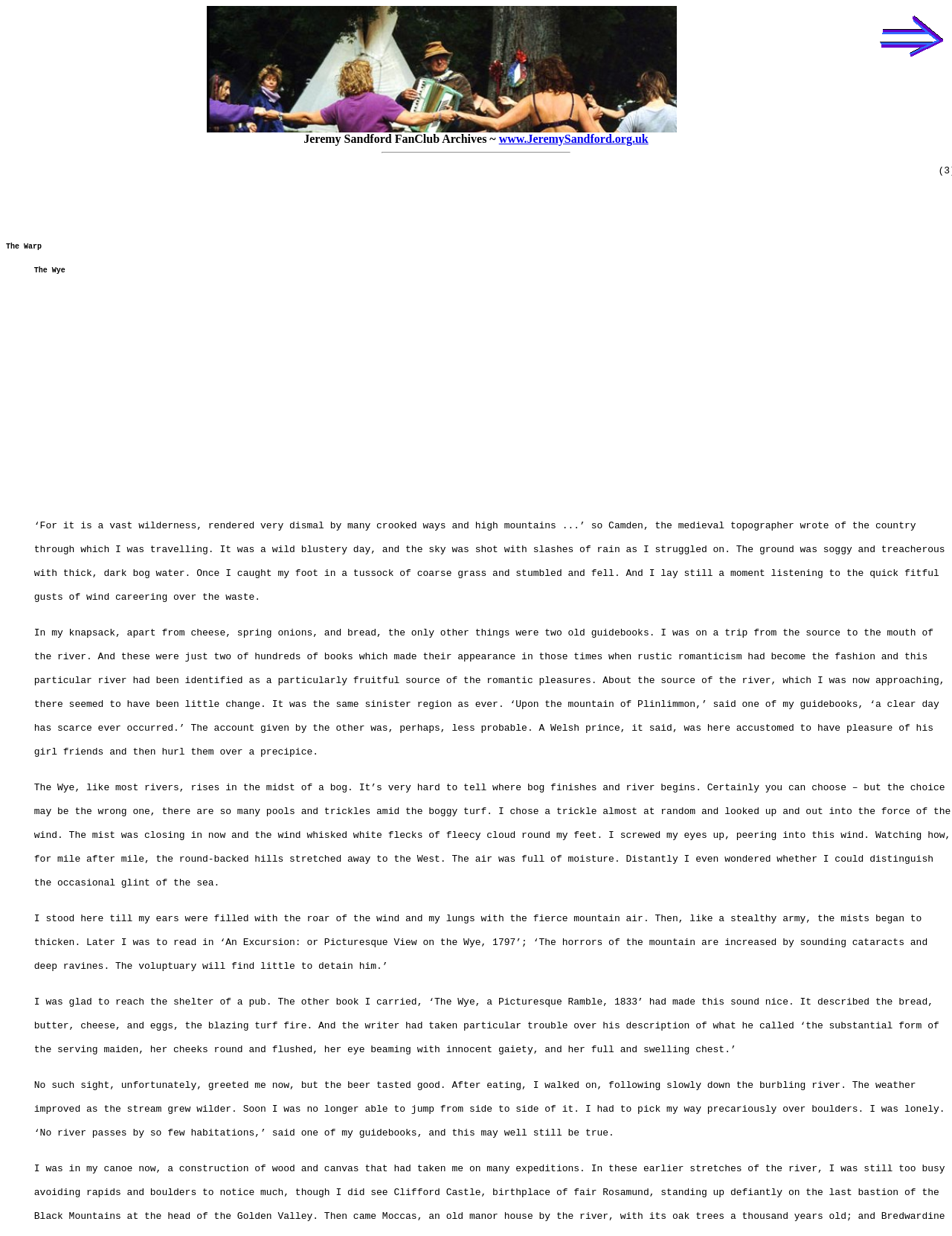Provide a thorough description of the webpage's content and layout.

The webpage is an archive of Jeremy Sandford's works, with a focus on his writings about nature and travel. At the top right corner, there is an image that allows users to navigate to the next page or index. Below this image, there is a link to the Jeremy Sandford FanClub homepage, accompanied by a small image. The title "Jeremy Sandford FanClub Archives ~" is displayed prominently in the middle of the top section.

Below the title, there is a horizontal separator line, followed by a series of paragraphs of text that describe the author's journey along a river. The text is descriptive and poetic, with vivid descriptions of the natural surroundings and the author's experiences. The paragraphs are arranged in a vertical column, taking up most of the page.

There are no other images on the page besides the two small icons at the top. The overall layout is simple, with a focus on the text. The text is divided into five paragraphs, each describing a different part of the author's journey. The writing style is lyrical and evocative, with a strong emphasis on the natural world and the author's personal experiences.